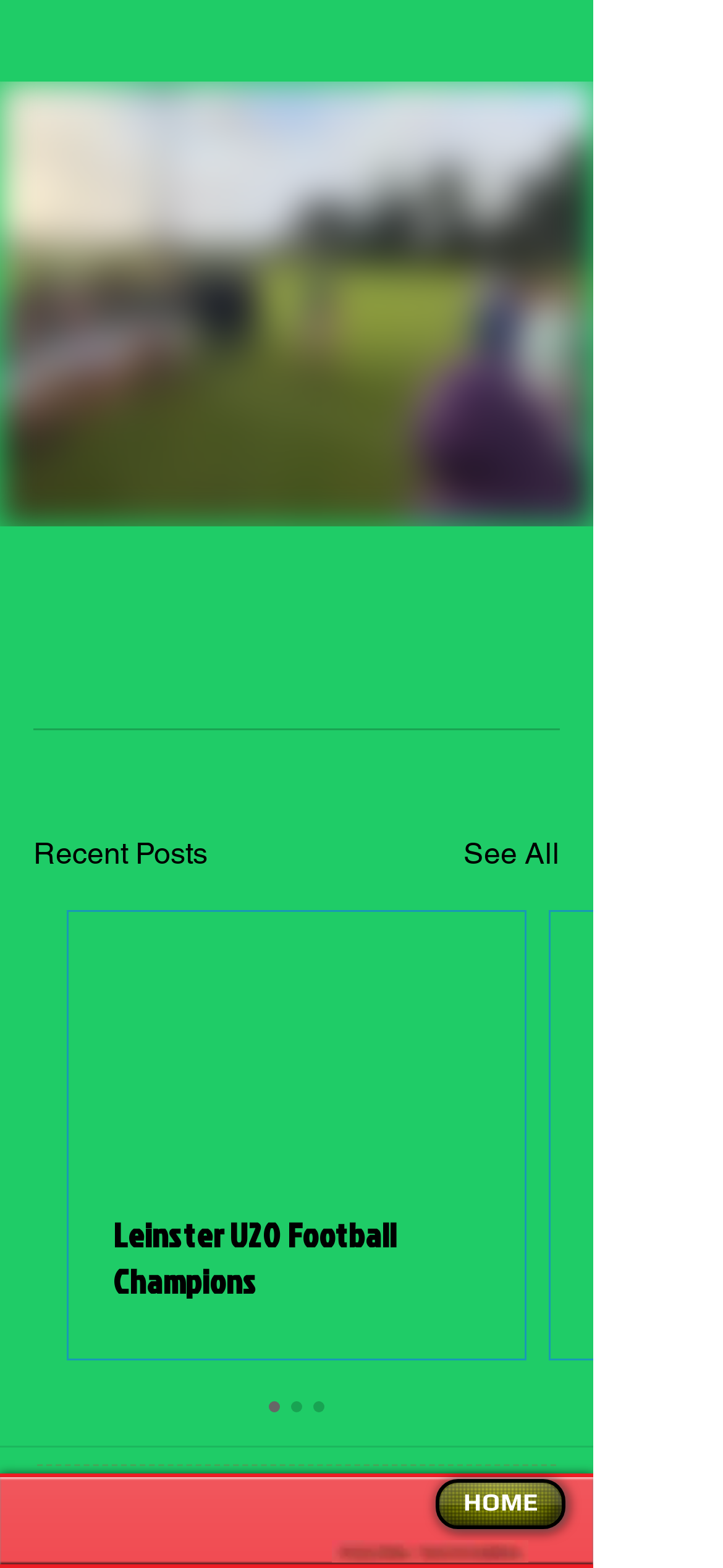What is the title of the recent posts section?
Provide a one-word or short-phrase answer based on the image.

Recent Posts